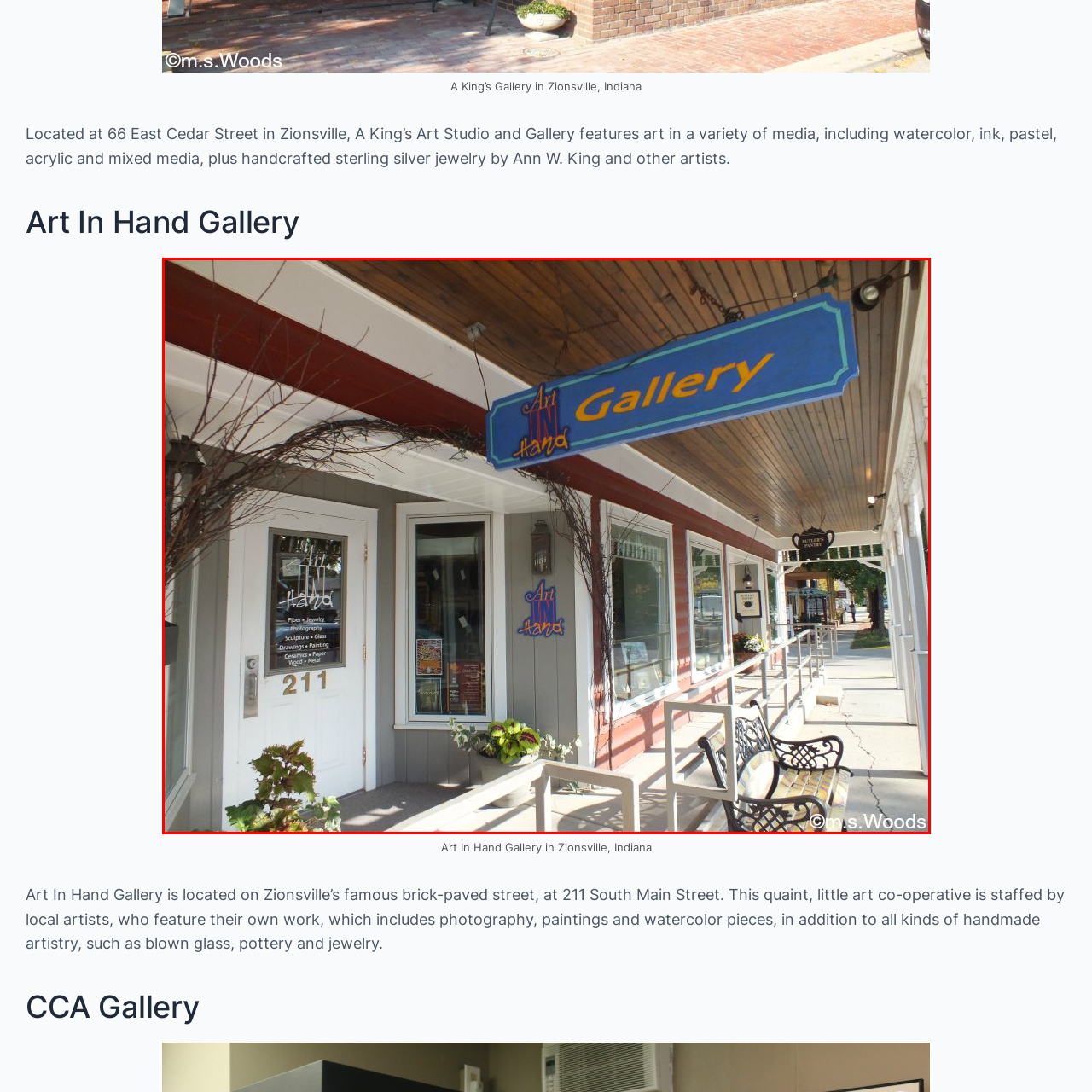Draft a detailed caption for the image located inside the red outline.

The image showcases the charming exterior of "Art In Hand Gallery," located at 211 South Main Street in Zionsville, Indiana. The gallery's inviting entrance features a vibrant sign that prominently displays the name 'Art In Hand Gallery' in colorful lettering. Surrounding the entrance are large windows, through which the various artworks and handcrafted items can be glimpsed, adding to the artistic atmosphere of the establishment. The quaint setting displays a well-kept storefront, complemented by decorative elements like planters and a stylish bench, inviting visitors to step inside and explore the diverse range of art, including photography, paintings, and unique handmade crafts such as blown glass and pottery. The rustic character of the building reflects the local charm of Zionsville’s famous brick-paved streets.